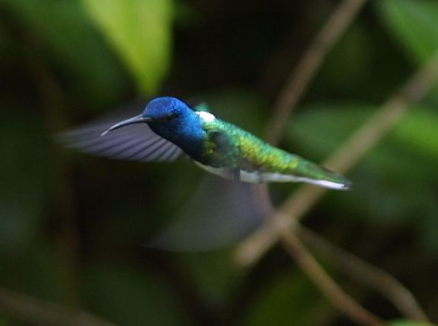What type of environment is the bird's habitat?
Based on the image, please offer an in-depth response to the question.

The caption describes the surroundings of the bird as 'the tranquil surroundings of the rainforest', which suggests that the bird's habitat is a rainforest.